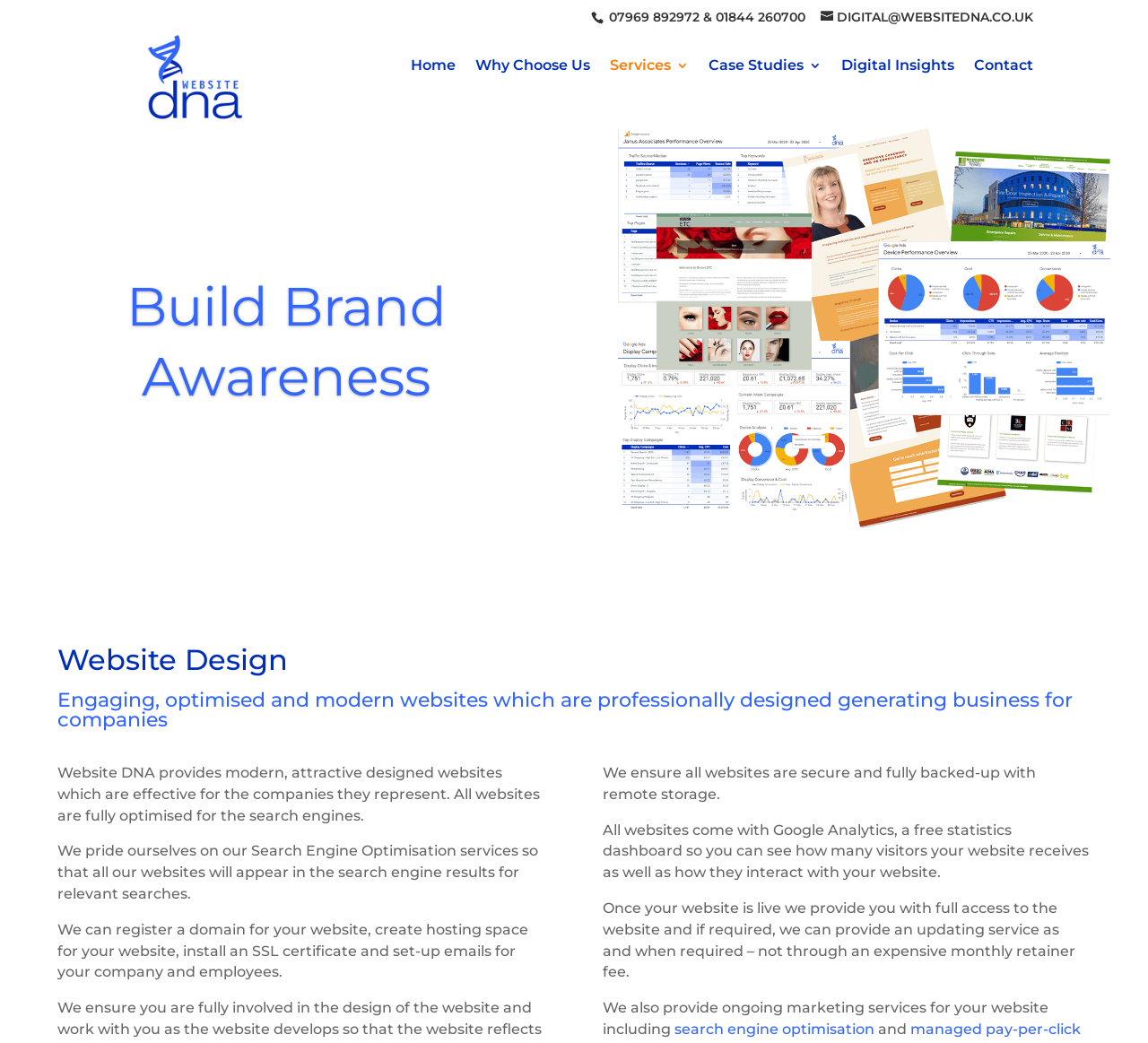Find the bounding box coordinates of the element to click in order to complete the given instruction: "Read the news."

None